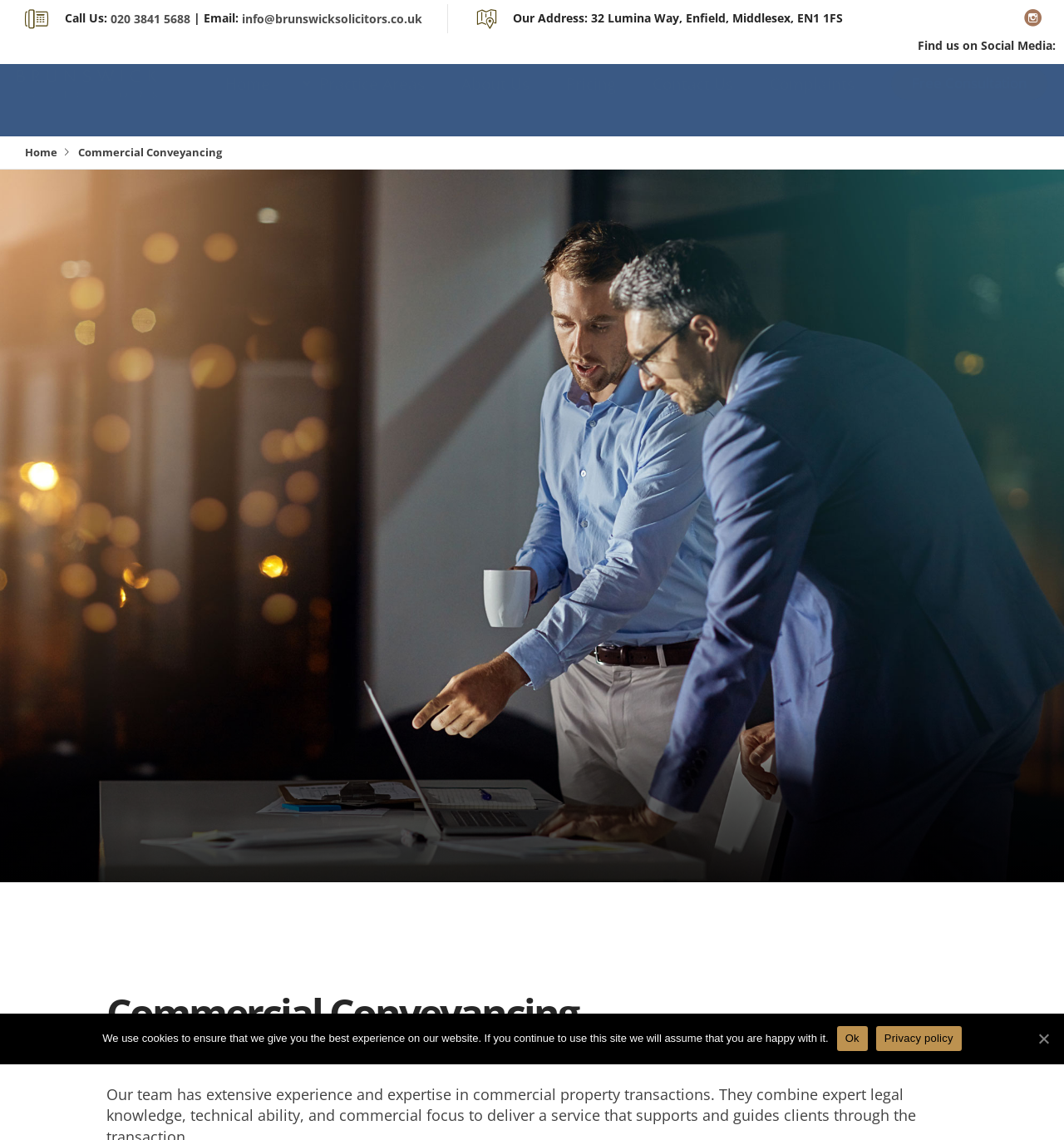Find the bounding box coordinates of the clickable area that will achieve the following instruction: "Send an email".

[0.227, 0.009, 0.397, 0.024]